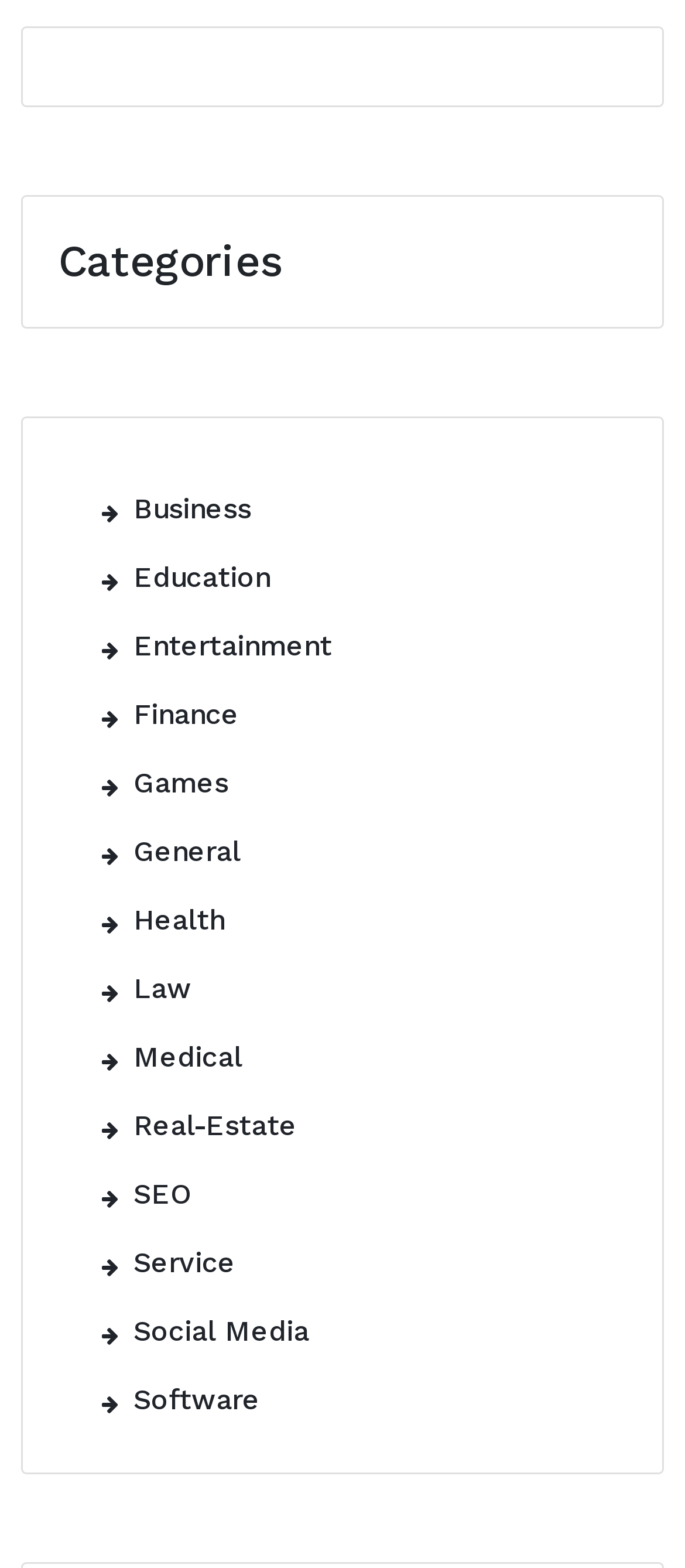Determine the bounding box of the UI element mentioned here: "Social Media". The coordinates must be in the format [left, top, right, bottom] with values ranging from 0 to 1.

[0.149, 0.827, 0.451, 0.871]